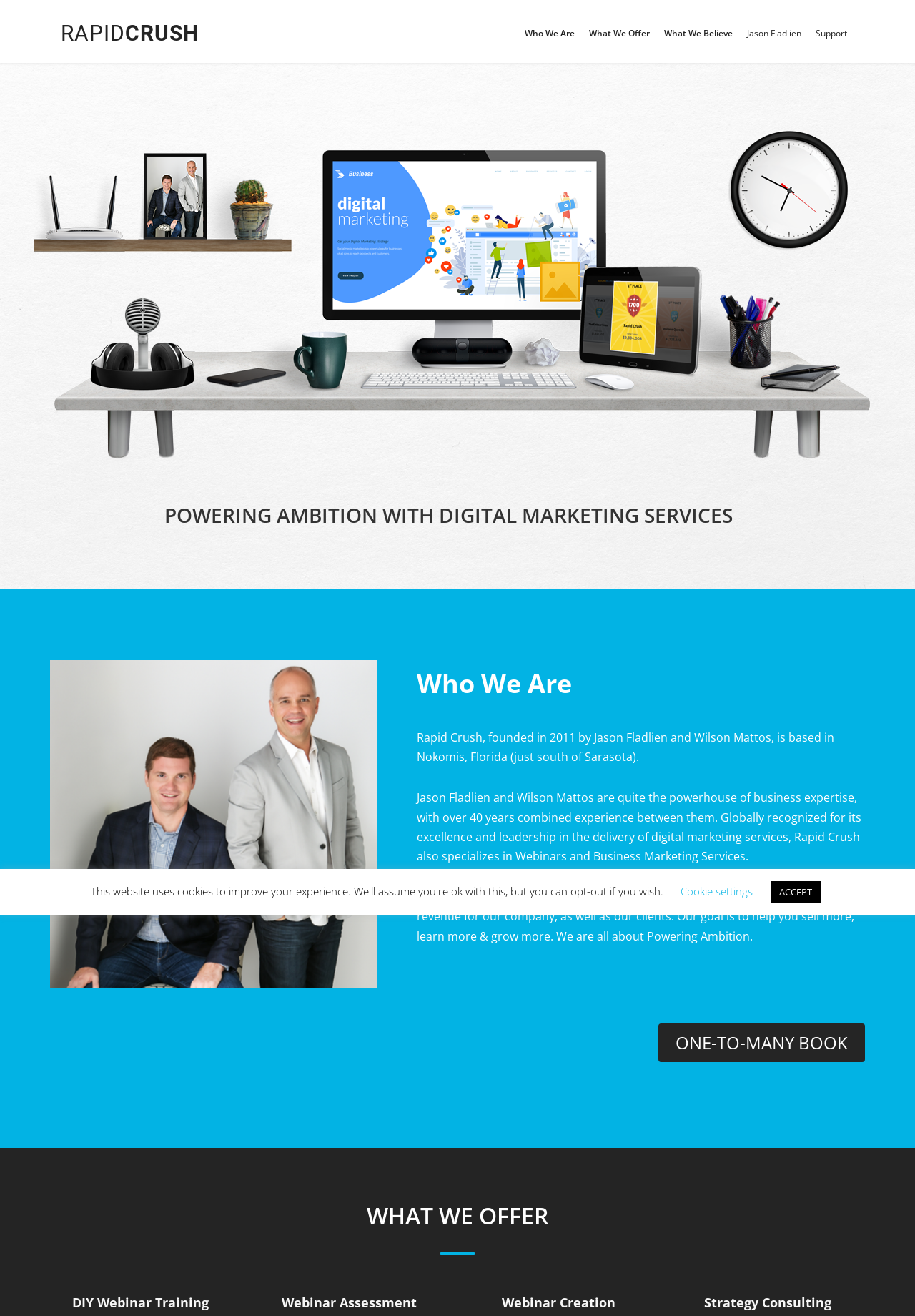Locate the bounding box coordinates of the clickable region necessary to complete the following instruction: "View What We Offer". Provide the coordinates in the format of four float numbers between 0 and 1, i.e., [left, top, right, bottom].

[0.636, 0.016, 0.718, 0.034]